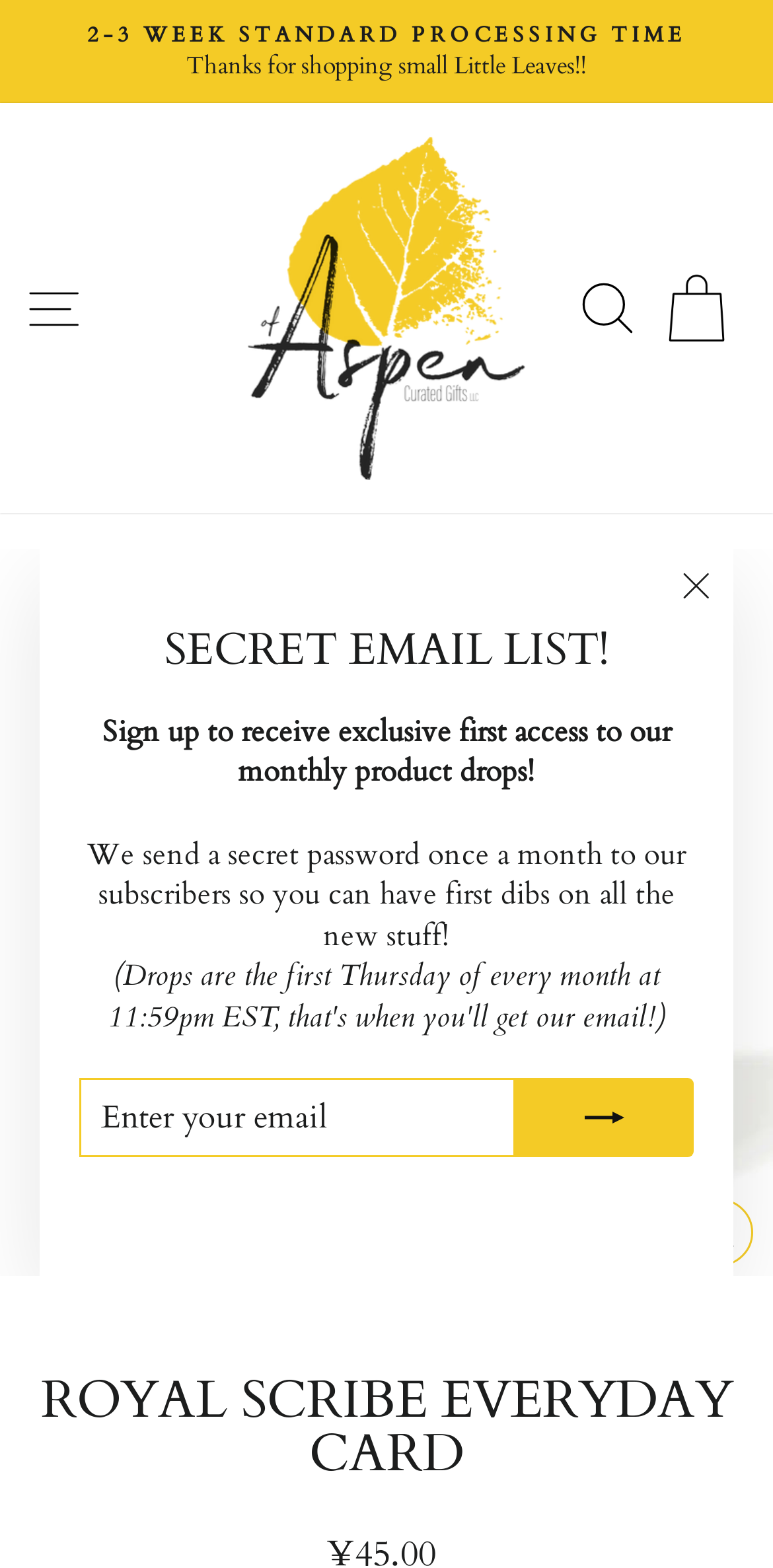What is the purpose of the textbox?
Provide a concise answer using a single word or phrase based on the image.

Enter email